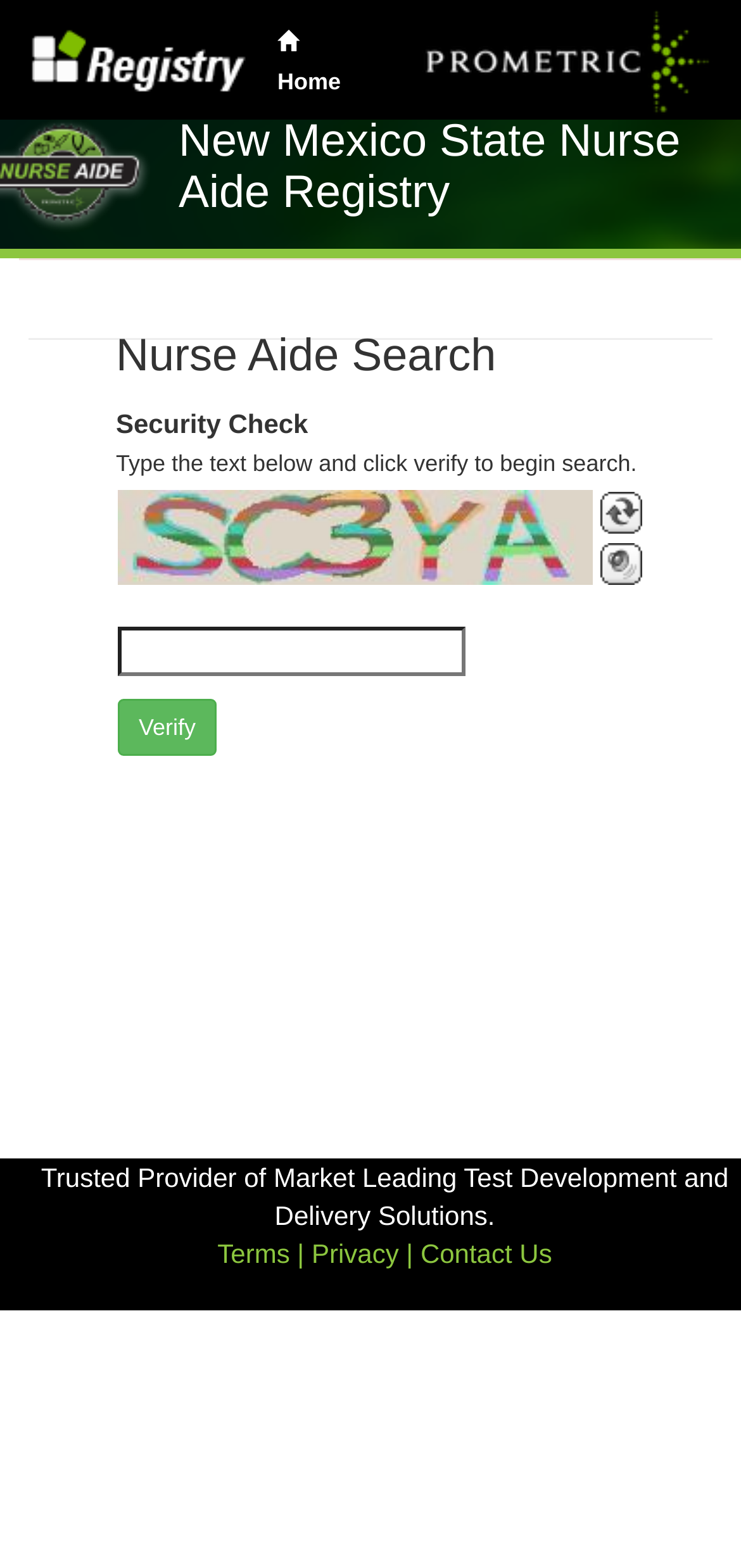Respond to the question below with a single word or phrase:
What is the company description at the bottom of the webpage?

Trusted Provider of Market Leading Test Development and Delivery Solutions.